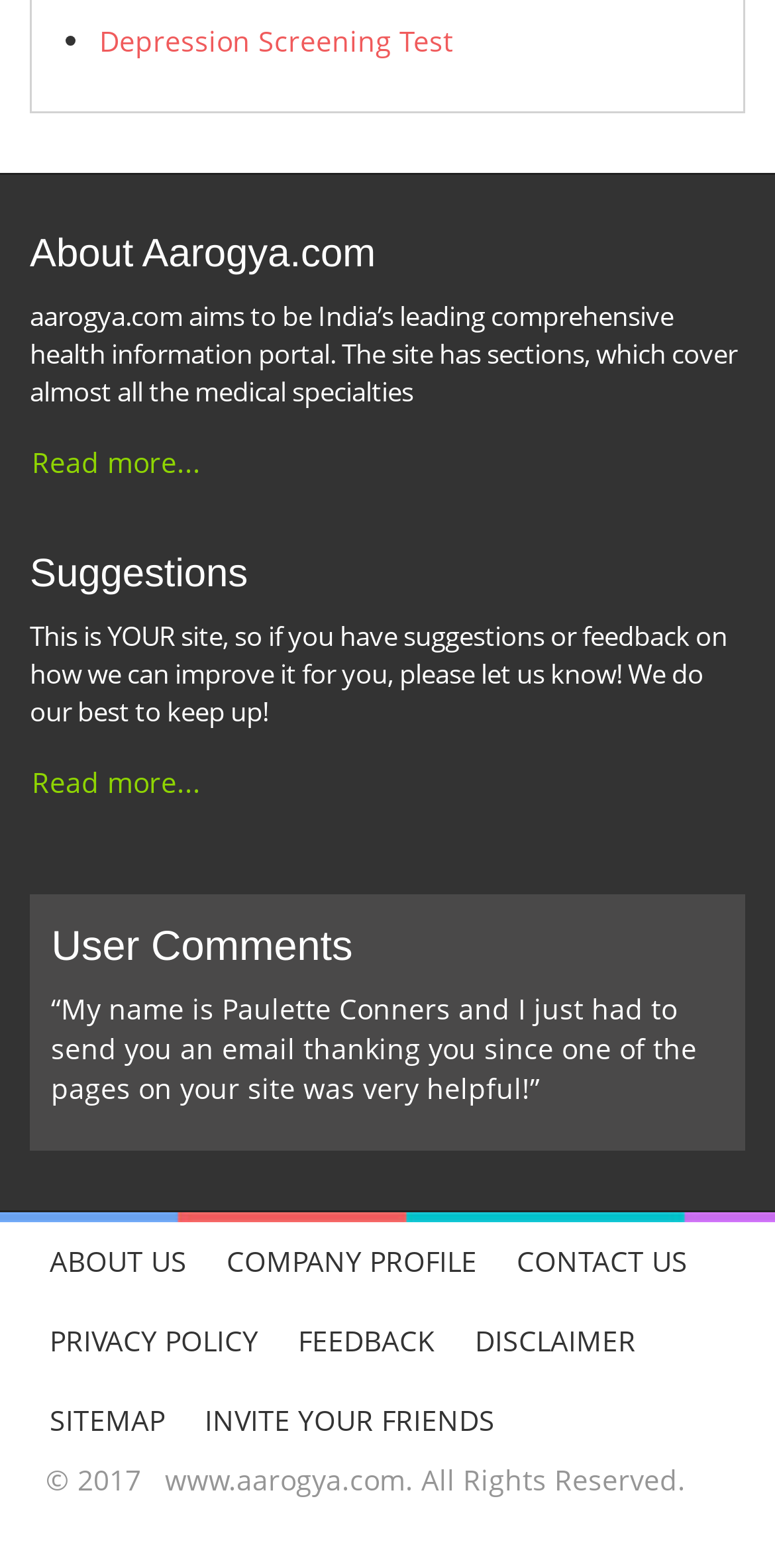Based on the image, provide a detailed and complete answer to the question: 
What is the name of the health information portal?

I found the answer by reading the StaticText element that says 'aarogya.com aims to be India’s leading comprehensive health information portal.'